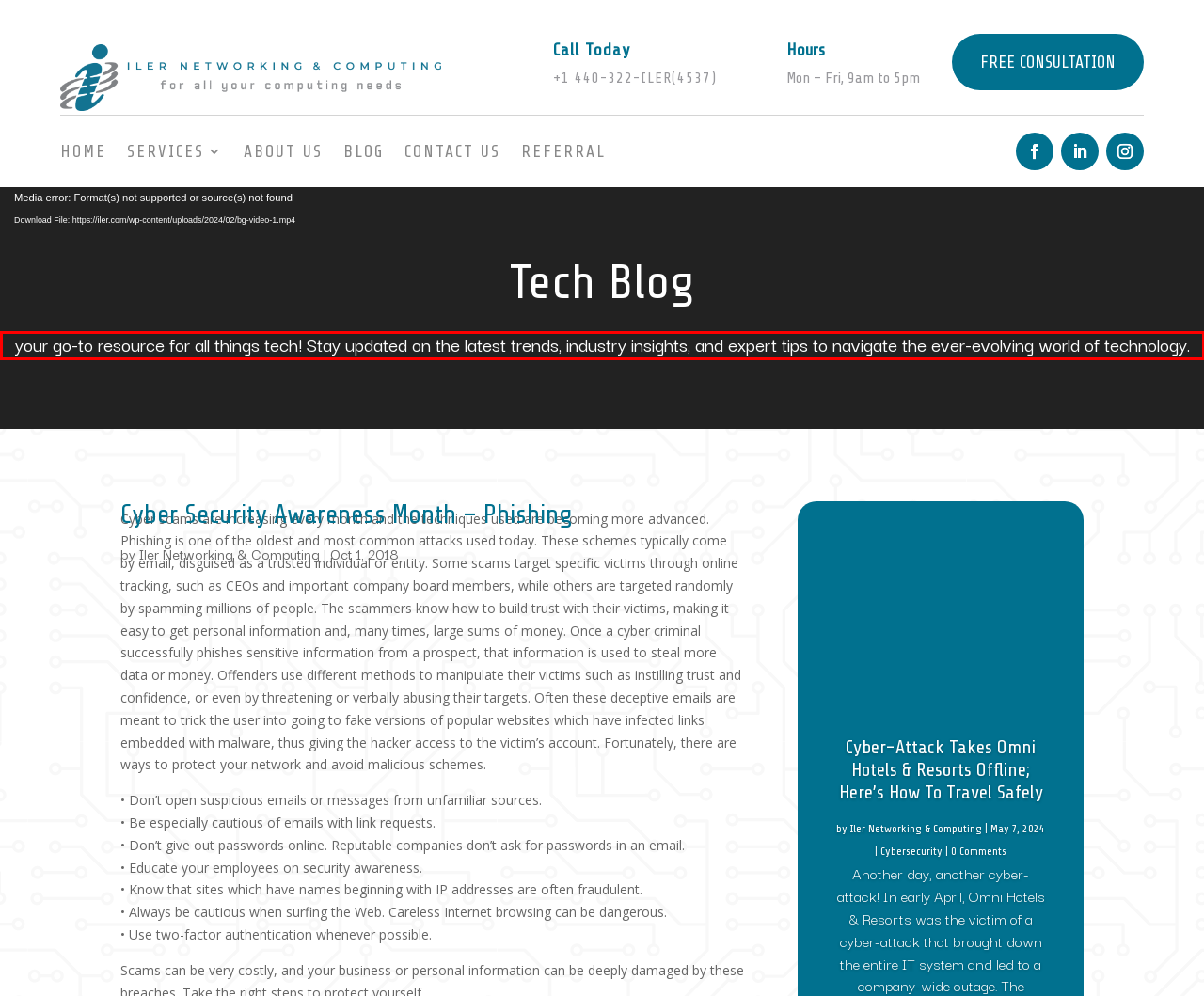In the screenshot of the webpage, find the red bounding box and perform OCR to obtain the text content restricted within this red bounding box.

your go-to resource for all things tech! Stay updated on the latest trends, industry insights, and expert tips to navigate the ever-evolving world of technology.